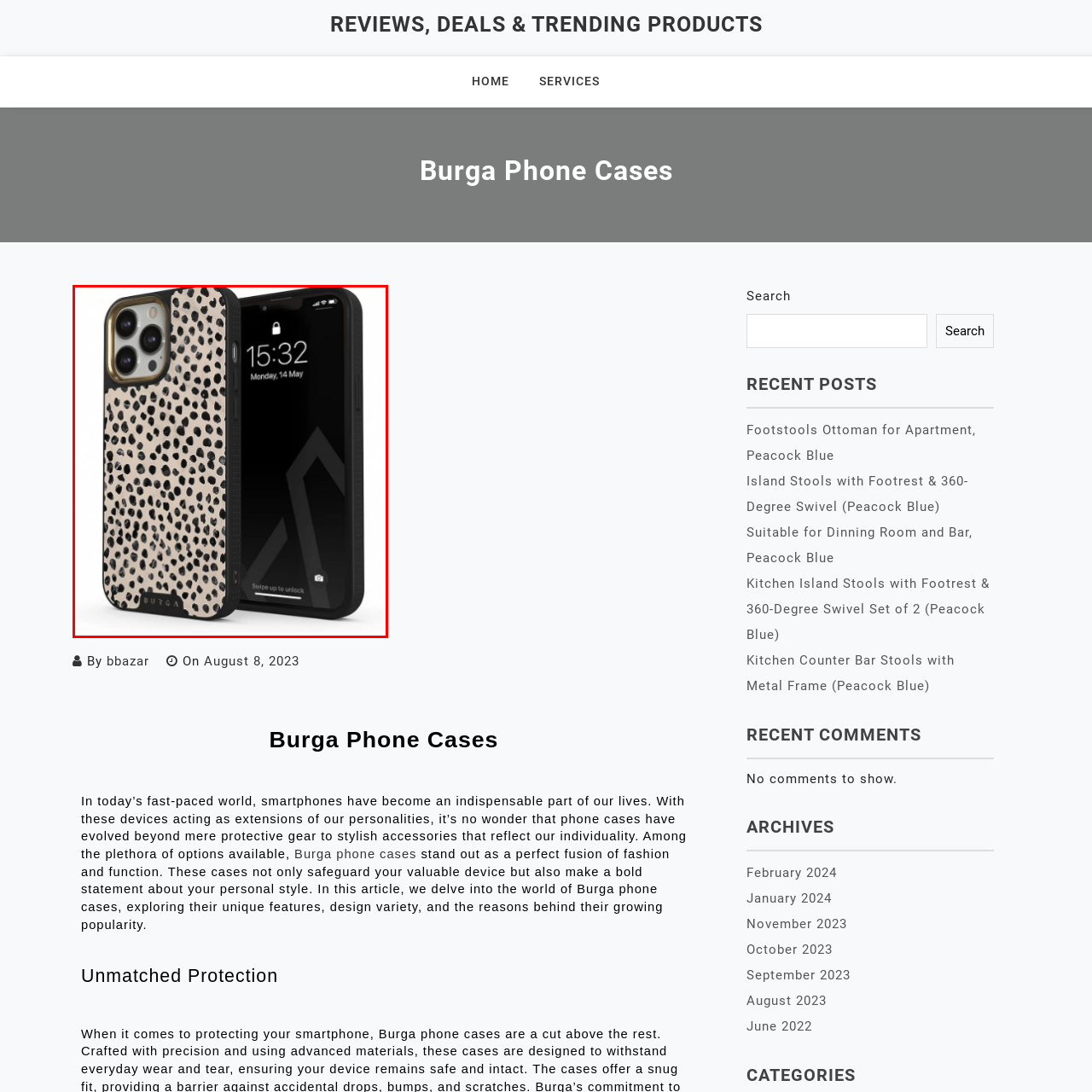What is the primary color of the phone case?
Inspect the image inside the red bounding box and provide a detailed answer drawing from the visual content.

The phone case features a speckled pattern in black and beige, making black the primary color. This can be inferred from the description of the case as having a chic design with a speckled pattern in black and beige.